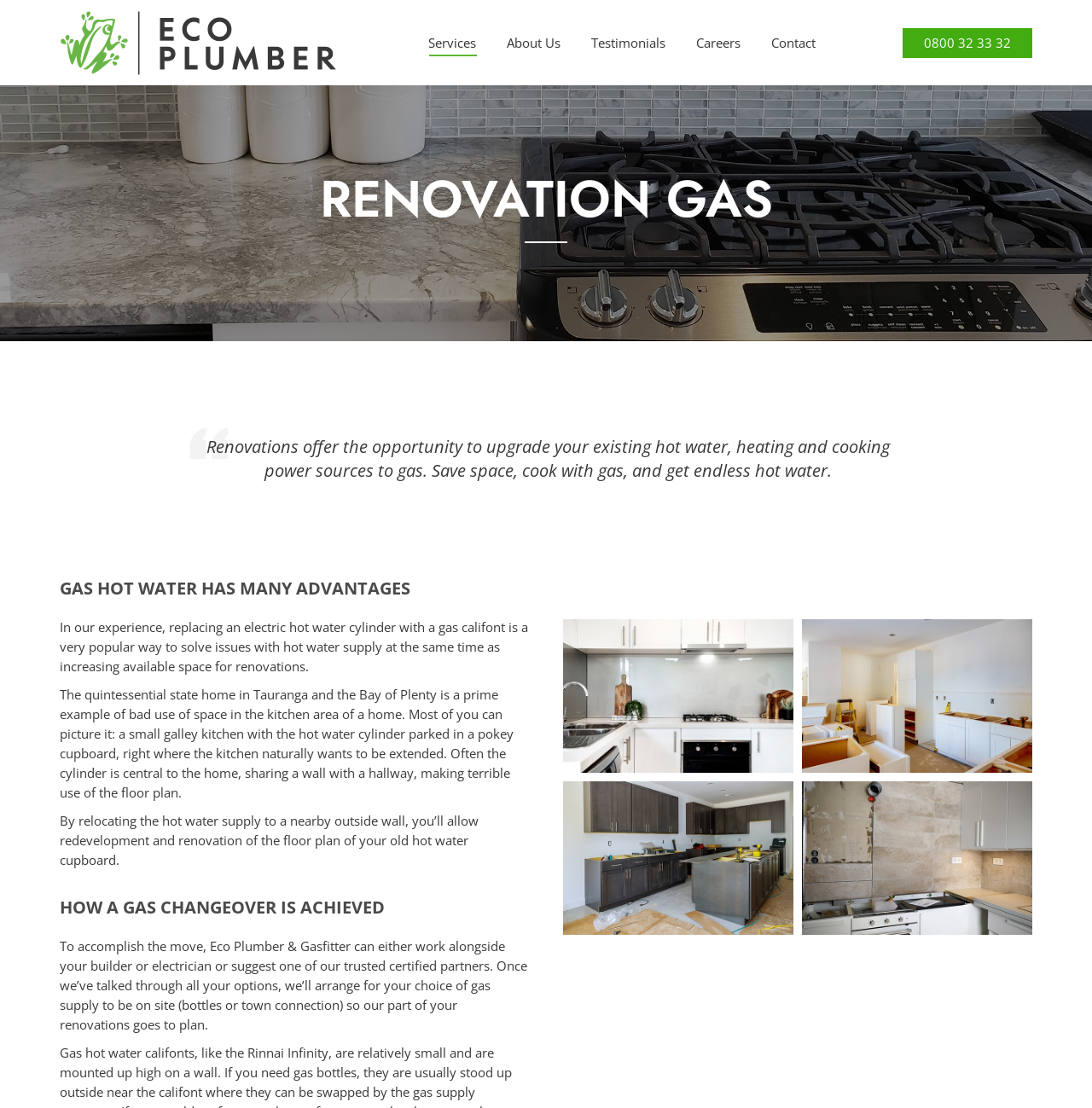Utilize the details in the image to thoroughly answer the following question: What is the phone number displayed on the webpage?

The phone number '0800 32 33 32' is displayed on the top-right corner of the webpage, which is a contact number for the company.